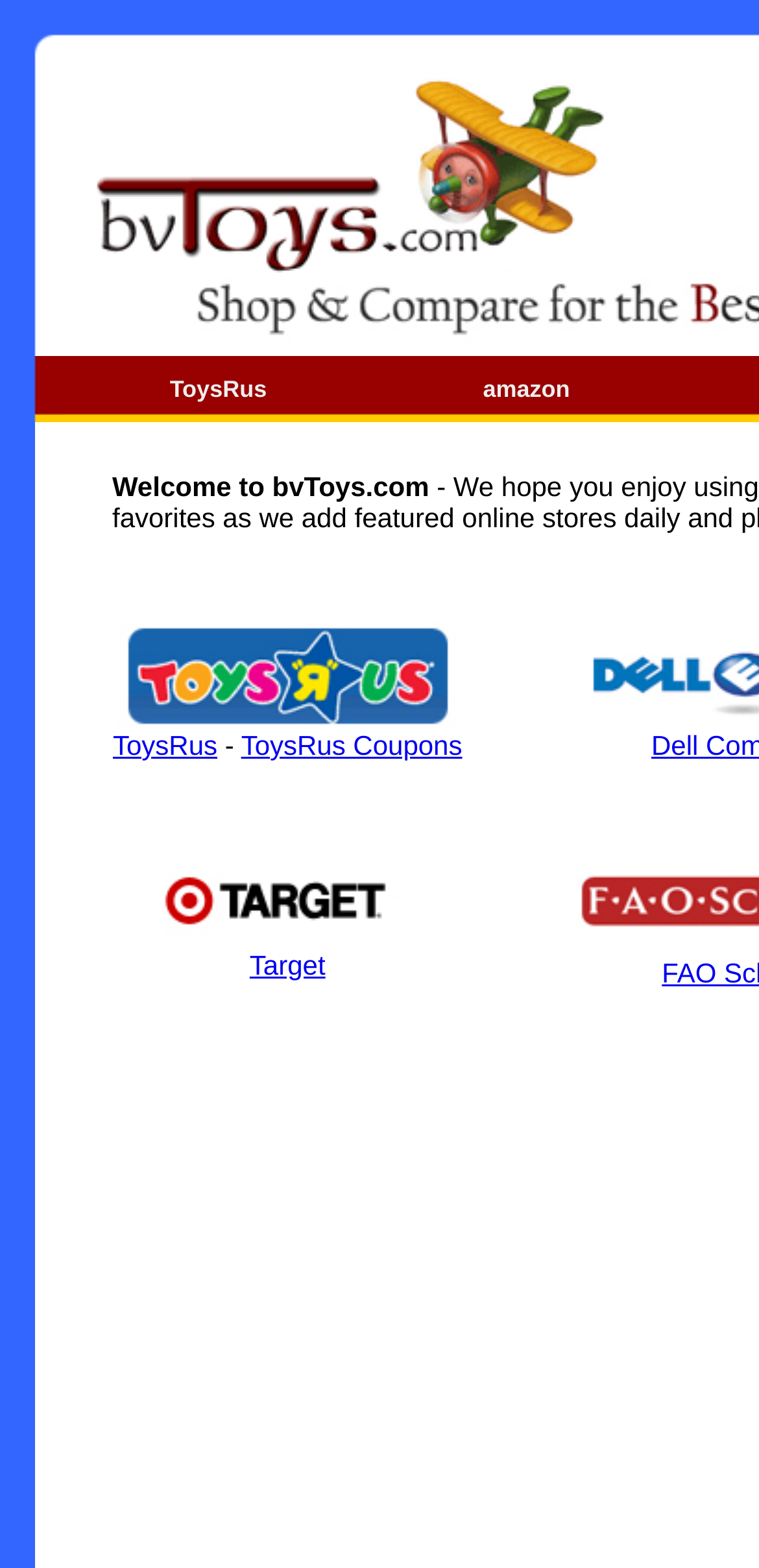What is the location of the ToysRus link?
Look at the image and respond with a one-word or short-phrase answer.

Top-left section